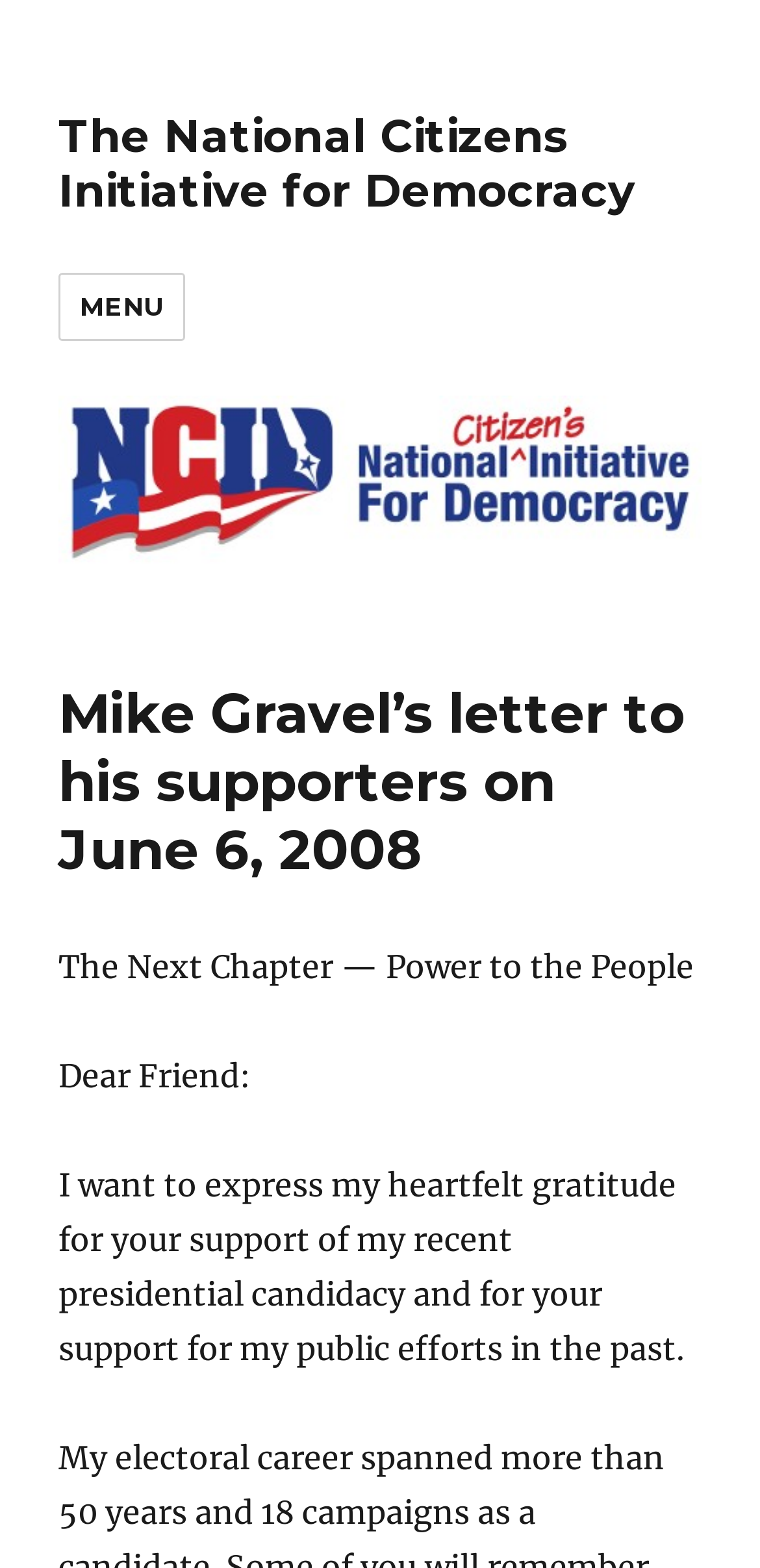Please answer the following question using a single word or phrase: 
What is the title of the initiative?

The National Citizens Initiative for Democracy